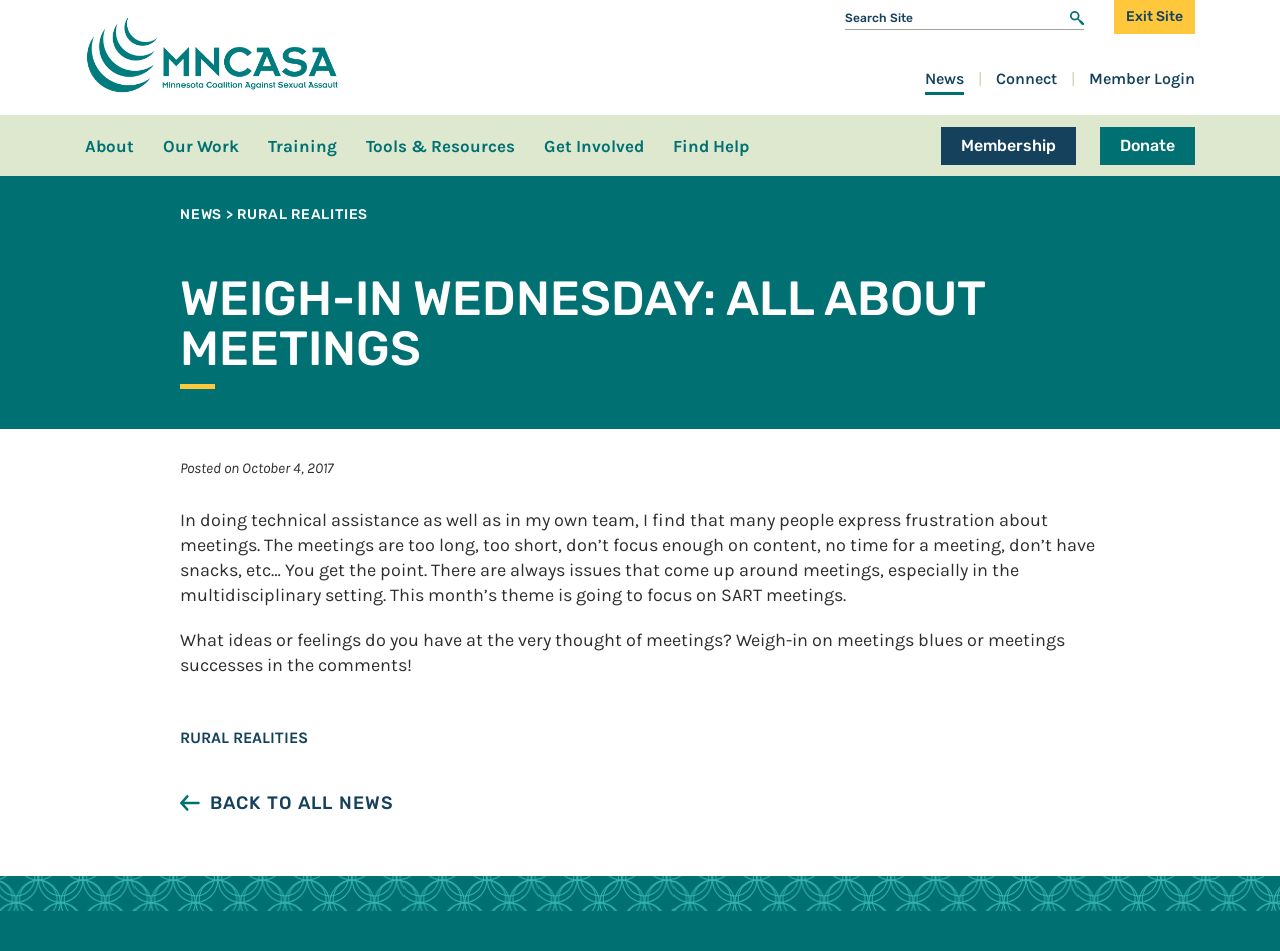Identify the main heading of the webpage and provide its text content.

WEIGH-IN WEDNESDAY: ALL ABOUT MEETINGS